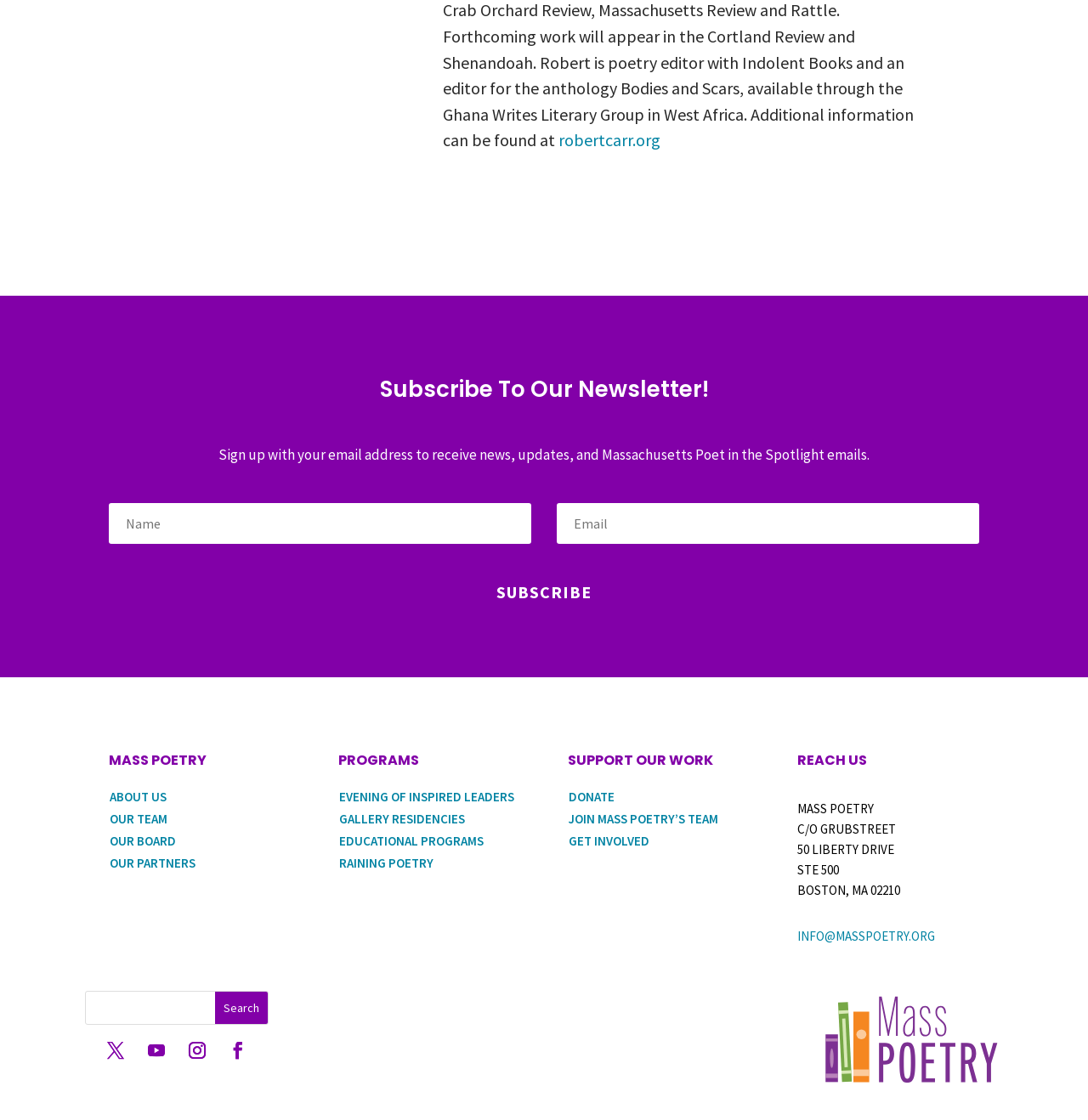What is the organization's name?
Look at the image and answer the question with a single word or phrase.

Mass Poetry